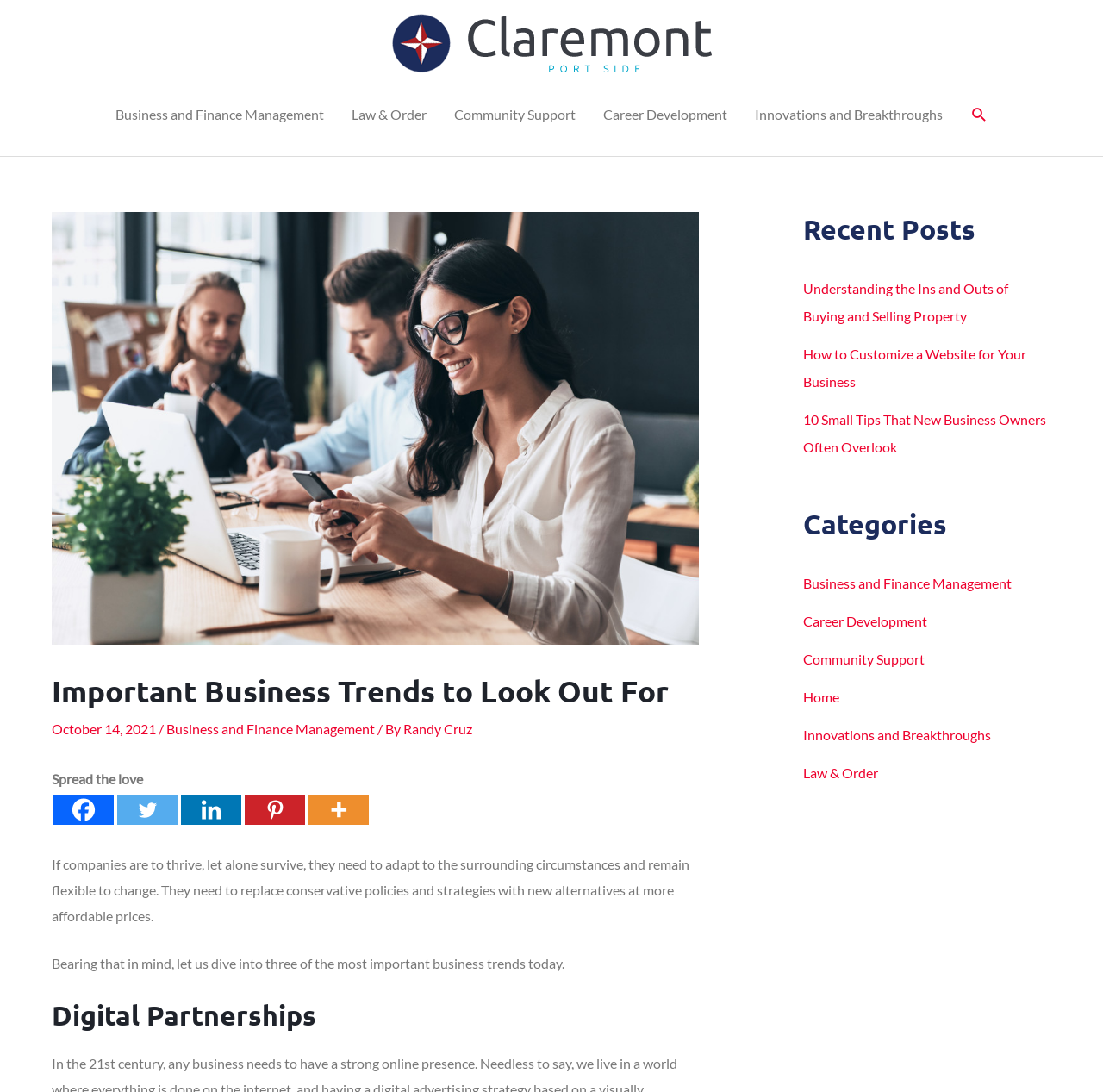What is the date of the article?
Answer briefly with a single word or phrase based on the image.

October 14, 2021